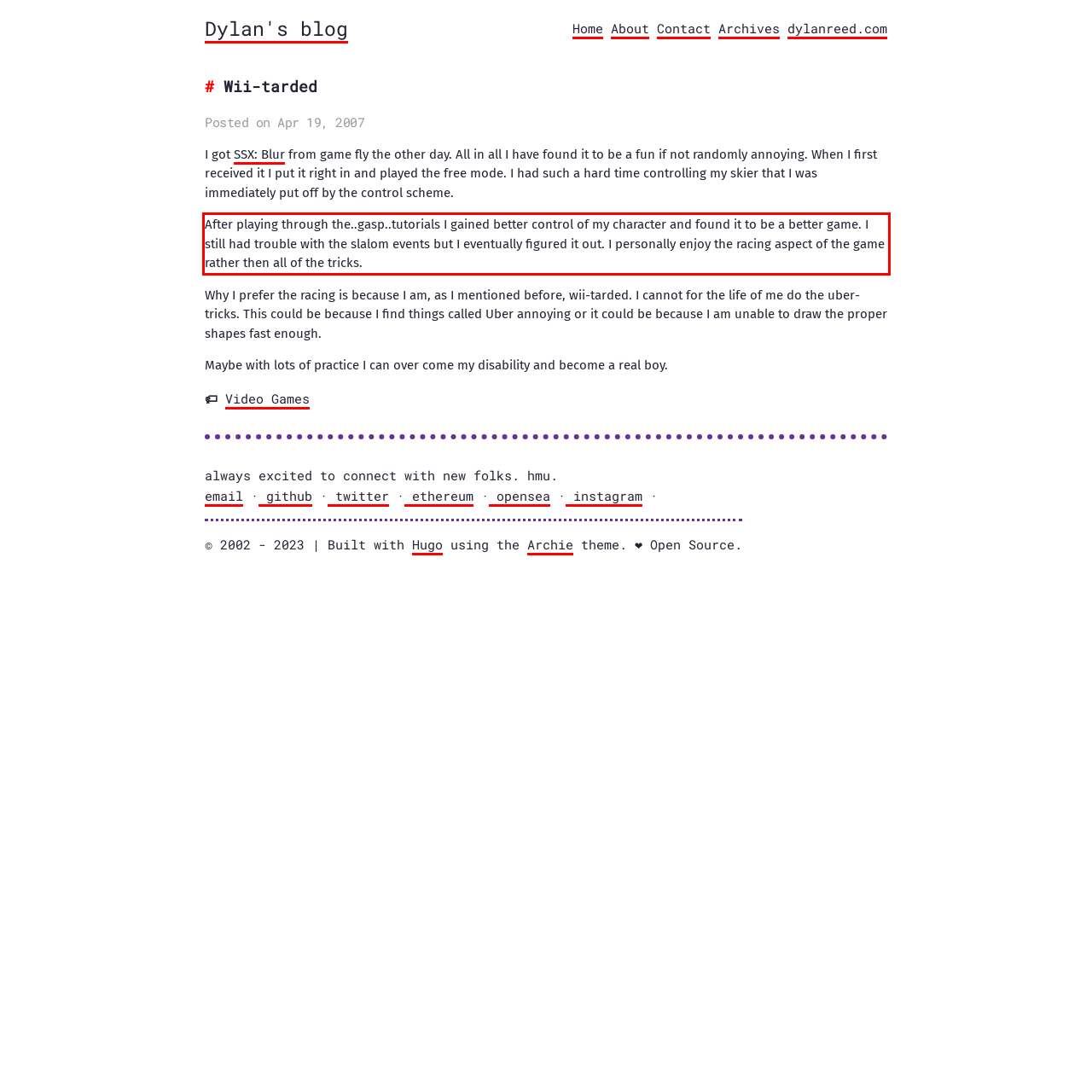You are provided with a screenshot of a webpage containing a red bounding box. Please extract the text enclosed by this red bounding box.

After playing through the..gasp..tutorials I gained better control of my character and found it to be a better game. I still had trouble with the slalom events but I eventually figured it out. I personally enjoy the racing aspect of the game rather then all of the tricks.